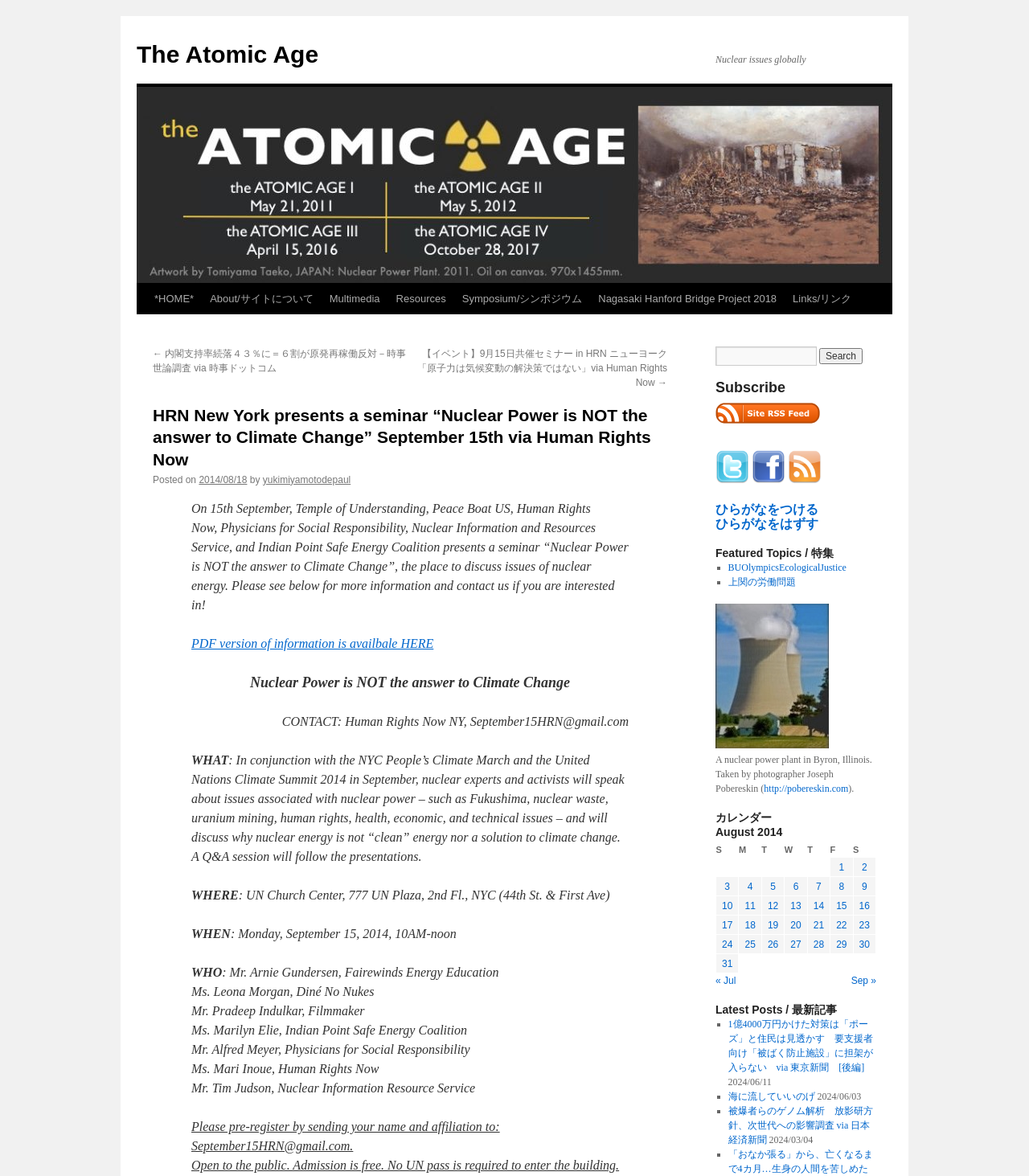Given the following UI element description: "*HOME*", find the bounding box coordinates in the webpage screenshot.

[0.142, 0.241, 0.196, 0.267]